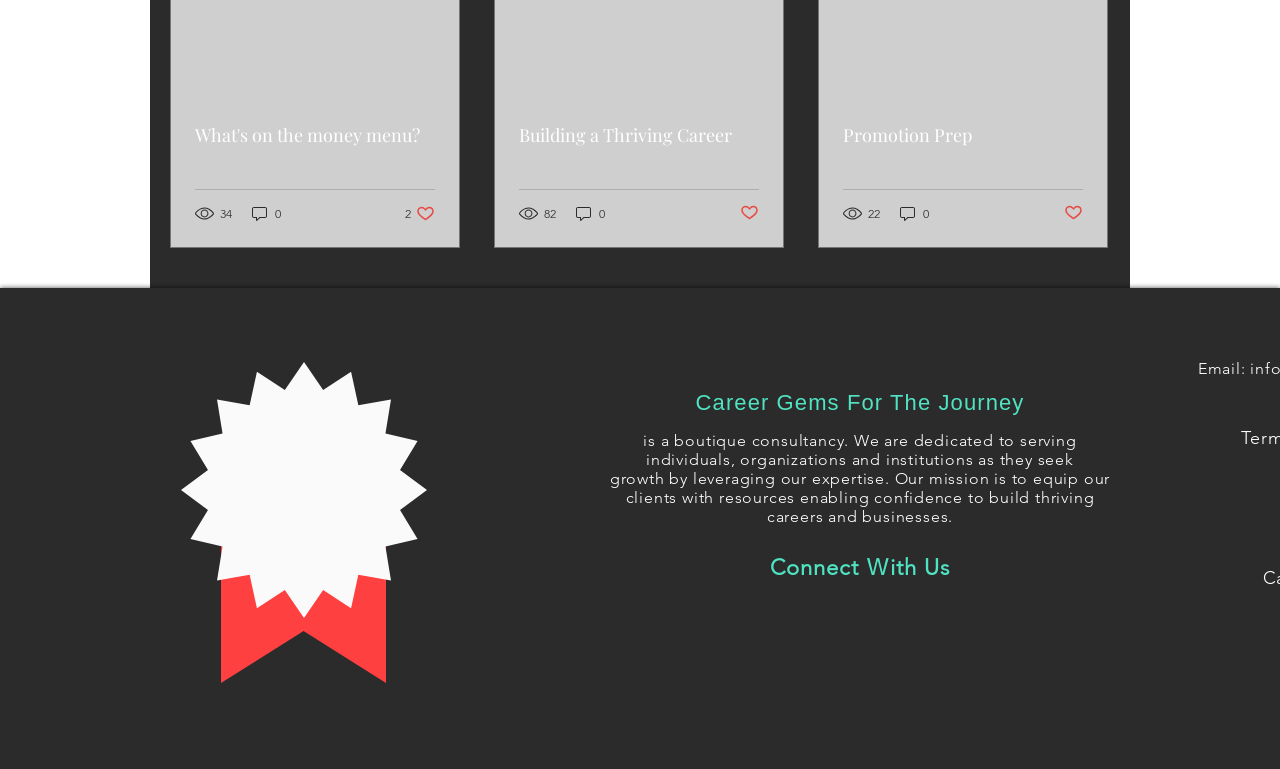Identify the coordinates of the bounding box for the element that must be clicked to accomplish the instruction: "Connect with us on Facebook".

[0.618, 0.866, 0.648, 0.917]